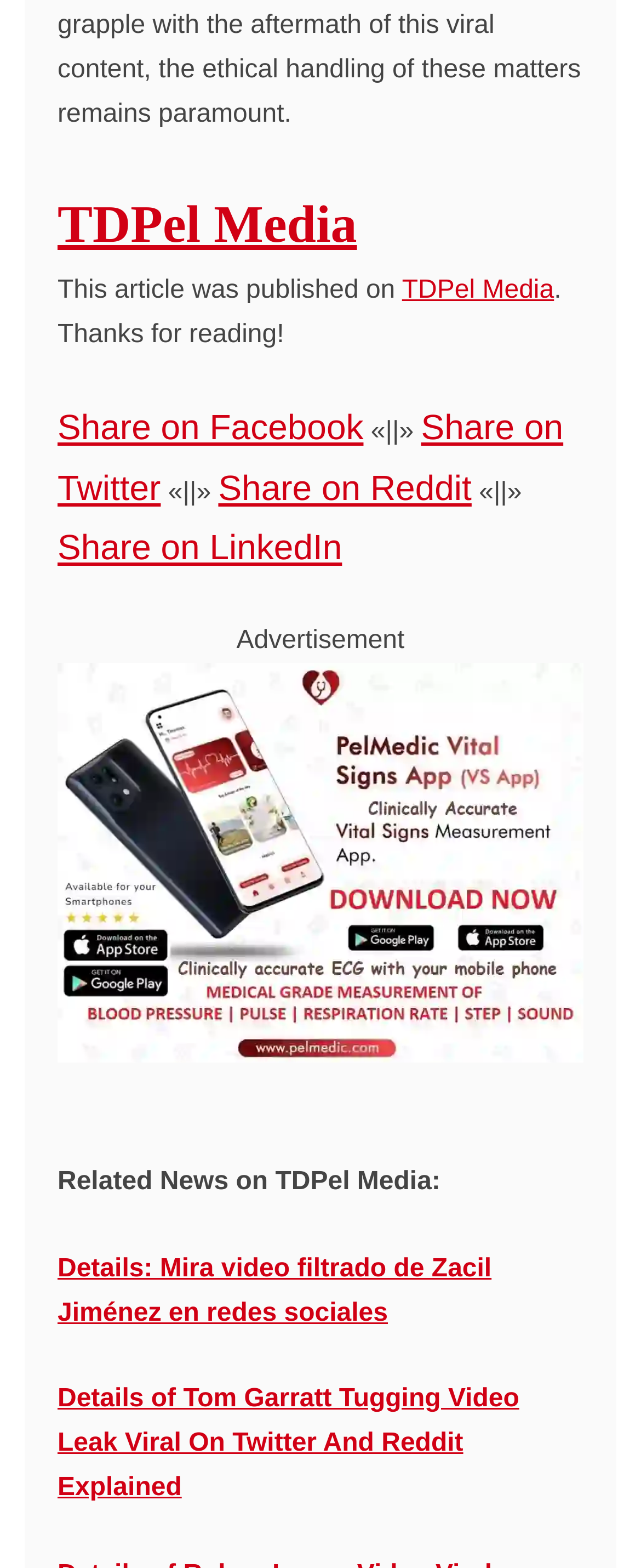Can you determine the bounding box coordinates of the area that needs to be clicked to fulfill the following instruction: "Download the Vital Signs App"?

[0.09, 0.69, 0.708, 0.708]